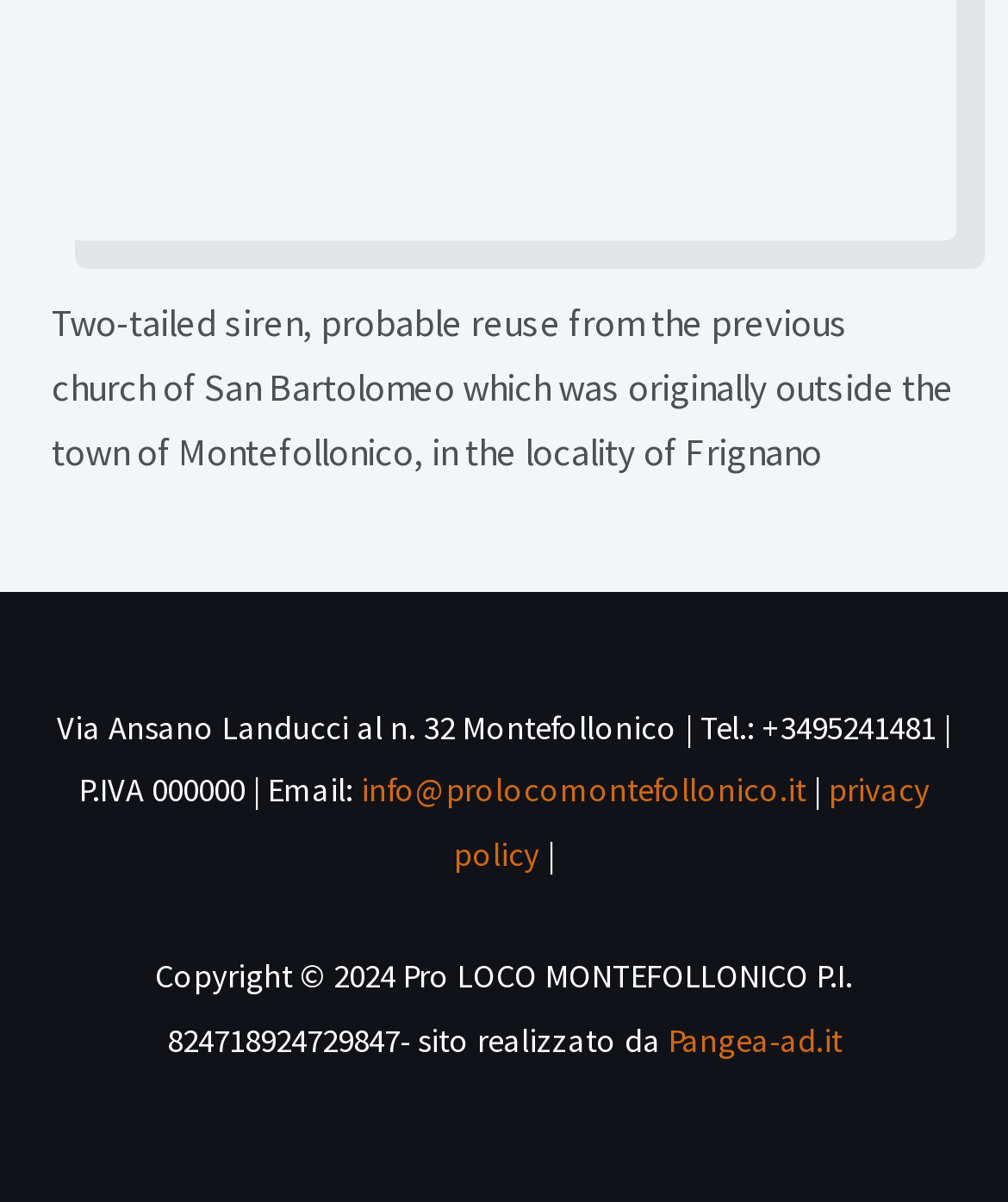Given the description of a UI element: "info@prolocomontefollonico.it", identify the bounding box coordinates of the matching element in the webpage screenshot.

[0.358, 0.639, 0.799, 0.674]